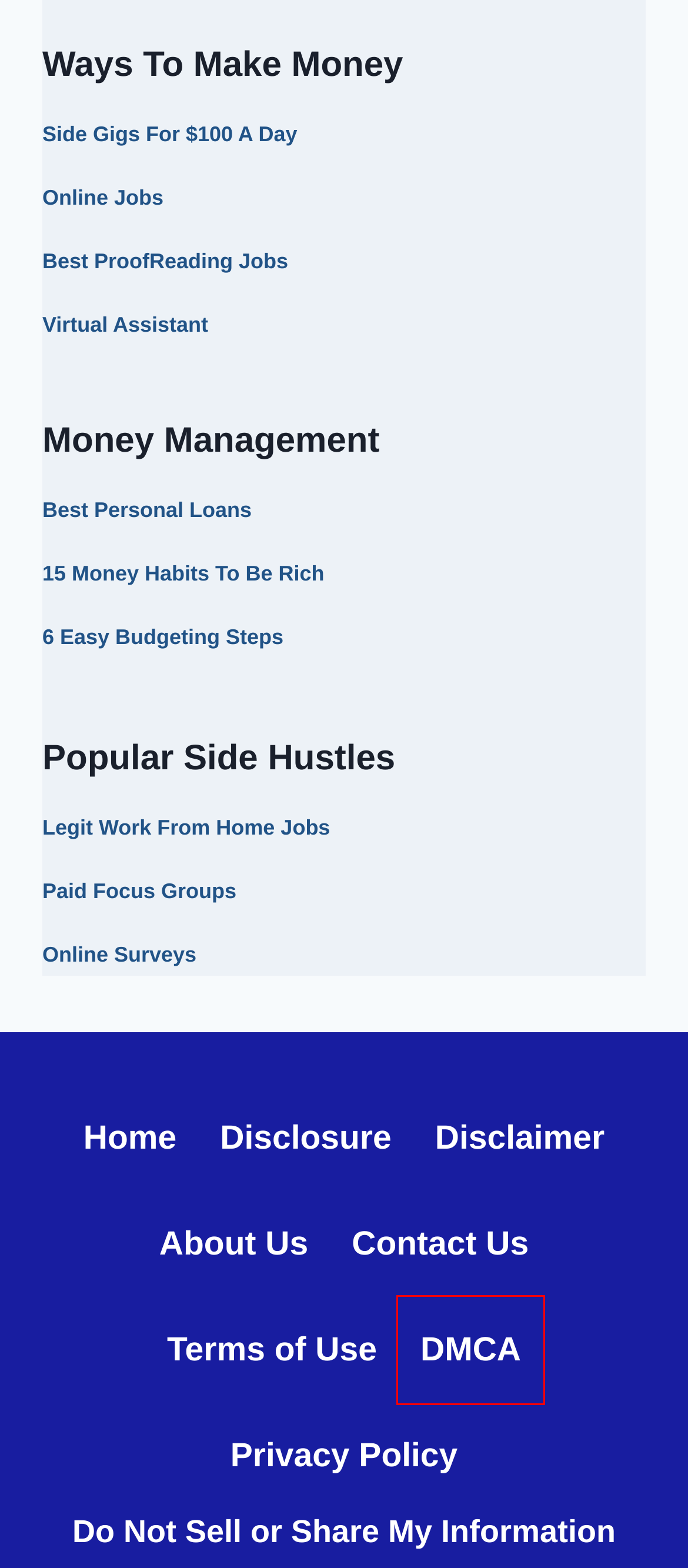View the screenshot of the webpage containing a red bounding box around a UI element. Select the most fitting webpage description for the new page shown after the element in the red bounding box is clicked. Here are the candidates:
A. Disclaimer -
B. Digital Millennium Copyright Act -
C. 15 money habits to learn in your 20s -
D. Privacy Policy for PayPant -
E. Trusted Online Money Making Sites ( Rey sites tTrus) -
F. 86 Creative Ways to Make $100 A Day -
G. About Us -
H. Do Not Sell Or Share My Information -

B